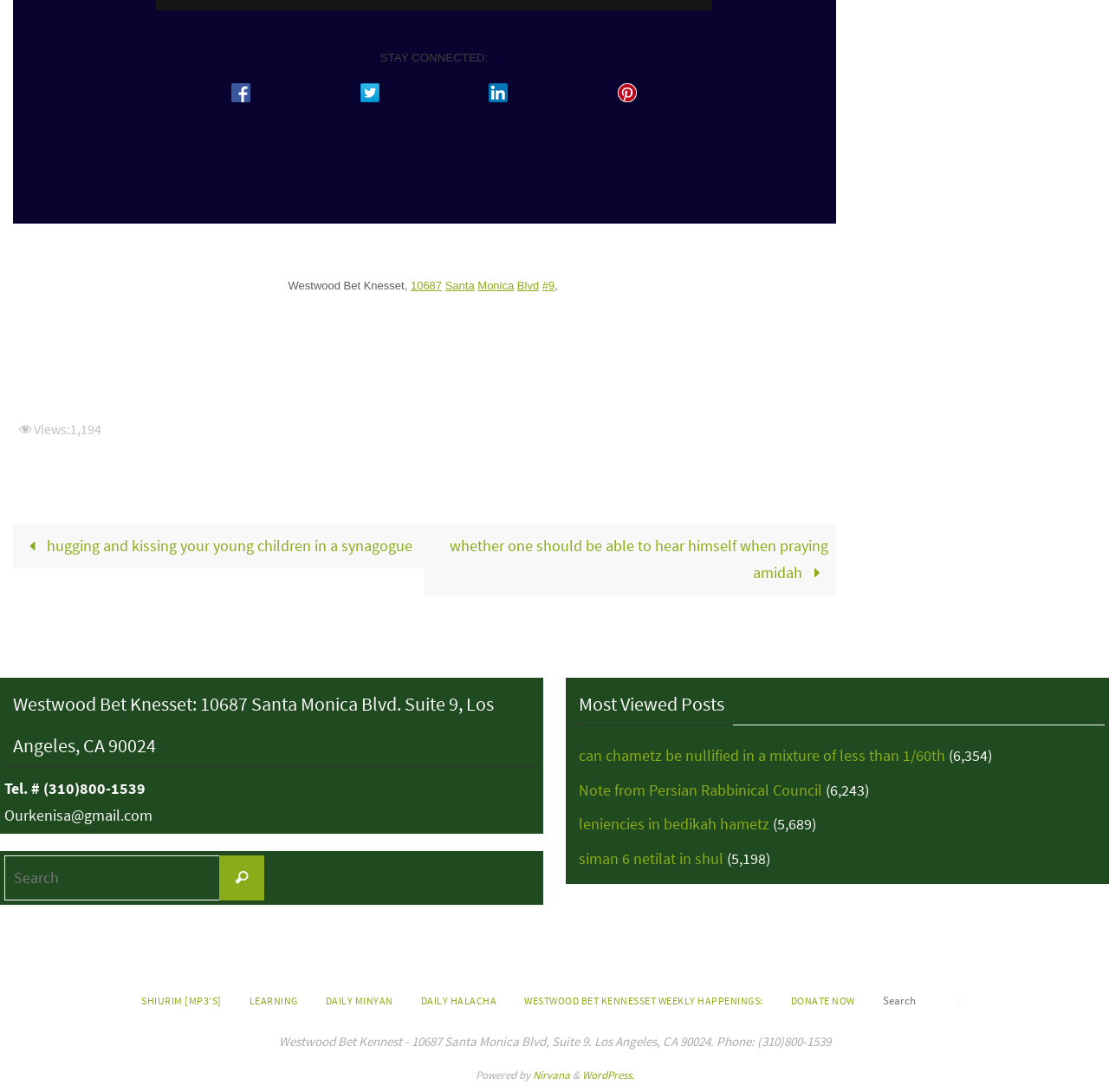Can you find the bounding box coordinates for the element to click on to achieve the instruction: "Click on the Facebook link"?

[0.159, 0.076, 0.275, 0.094]